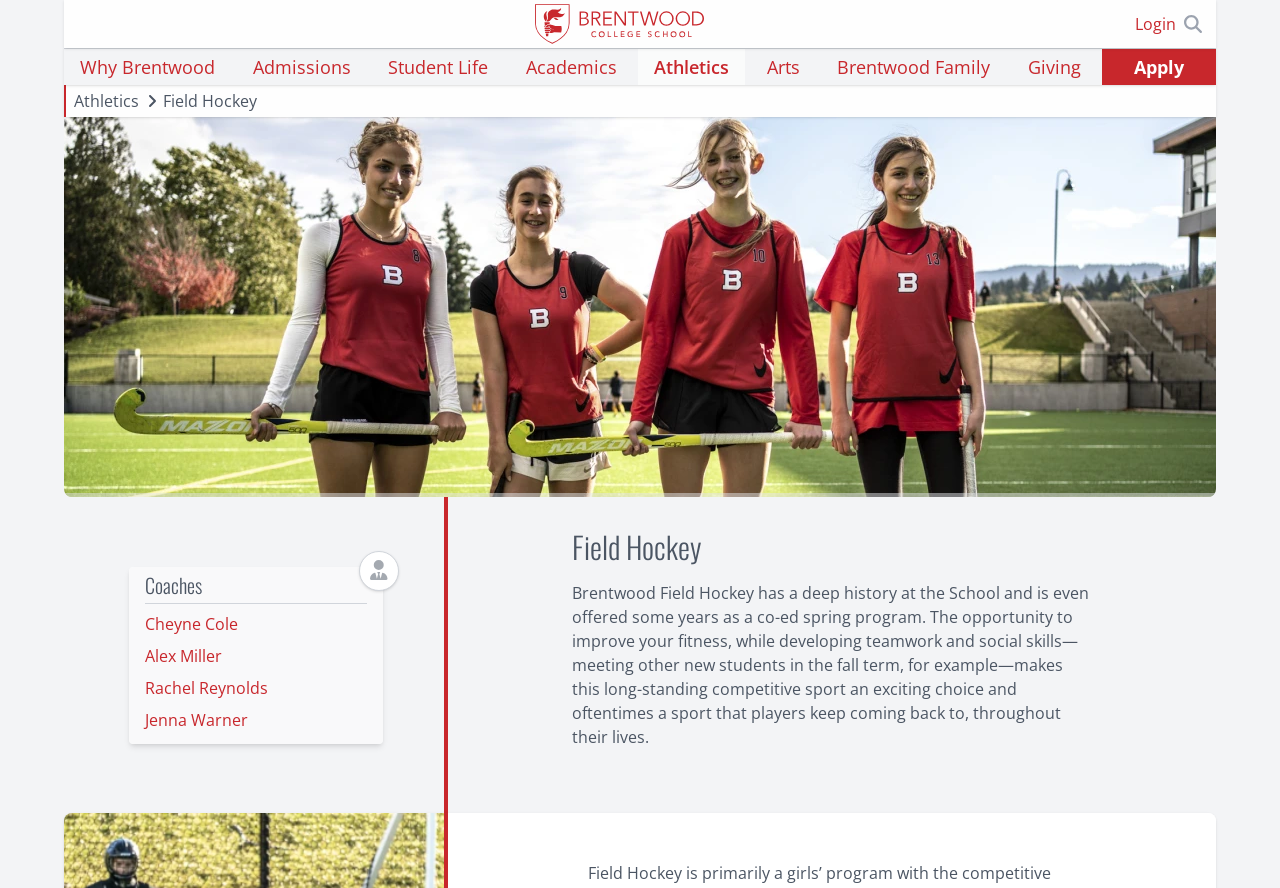Using the elements shown in the image, answer the question comprehensively: What is the position of the 'Login' link on the webpage?

The 'Login' link has a bounding box with coordinates [0.887, 0.014, 0.919, 0.041], which indicates that it is located at the top right of the webpage.